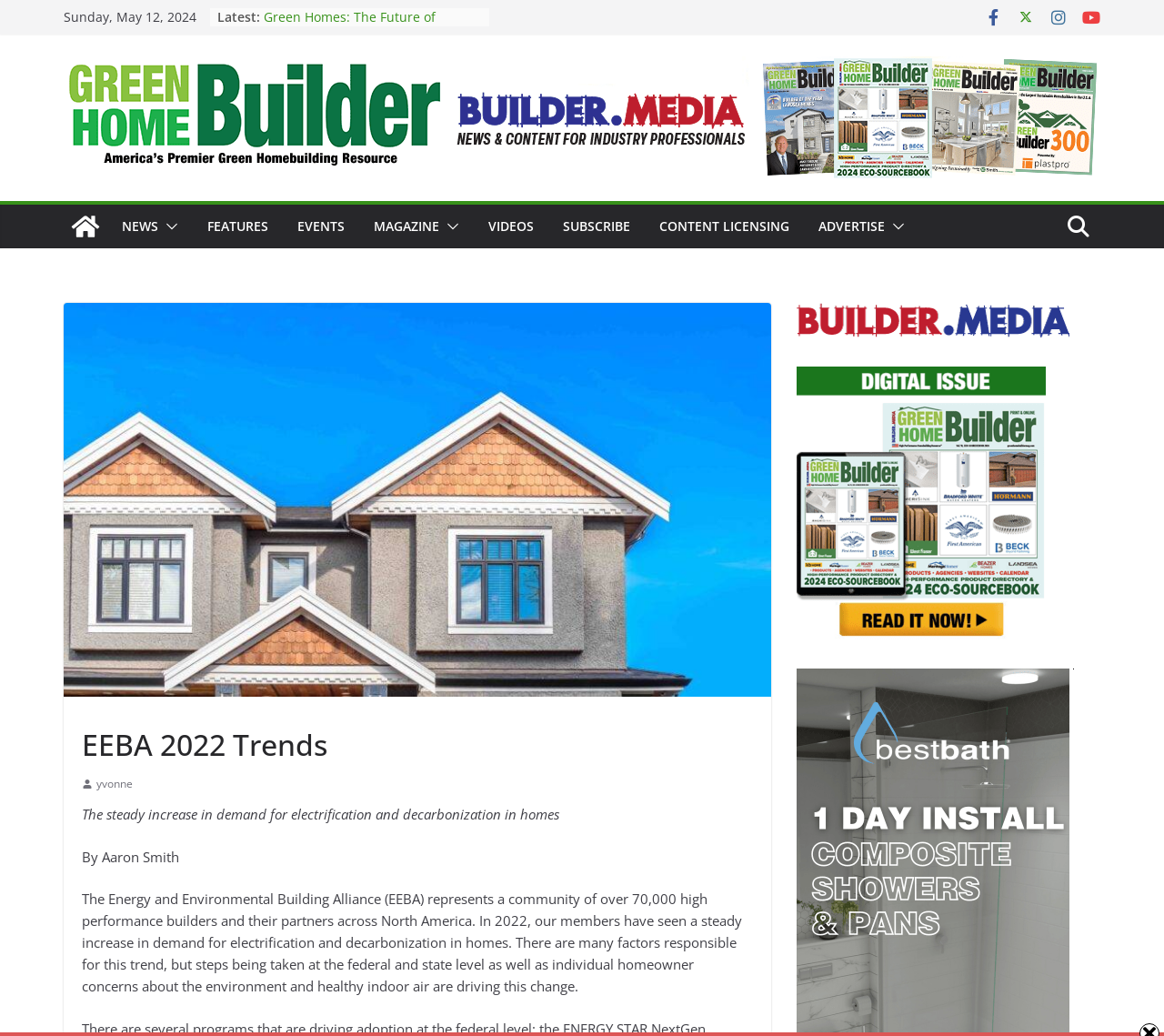Please locate the bounding box coordinates of the element that needs to be clicked to achieve the following instruction: "Click on the 'Green Home Builder' link". The coordinates should be four float numbers between 0 and 1, i.e., [left, top, right, bottom].

[0.055, 0.055, 0.992, 0.173]